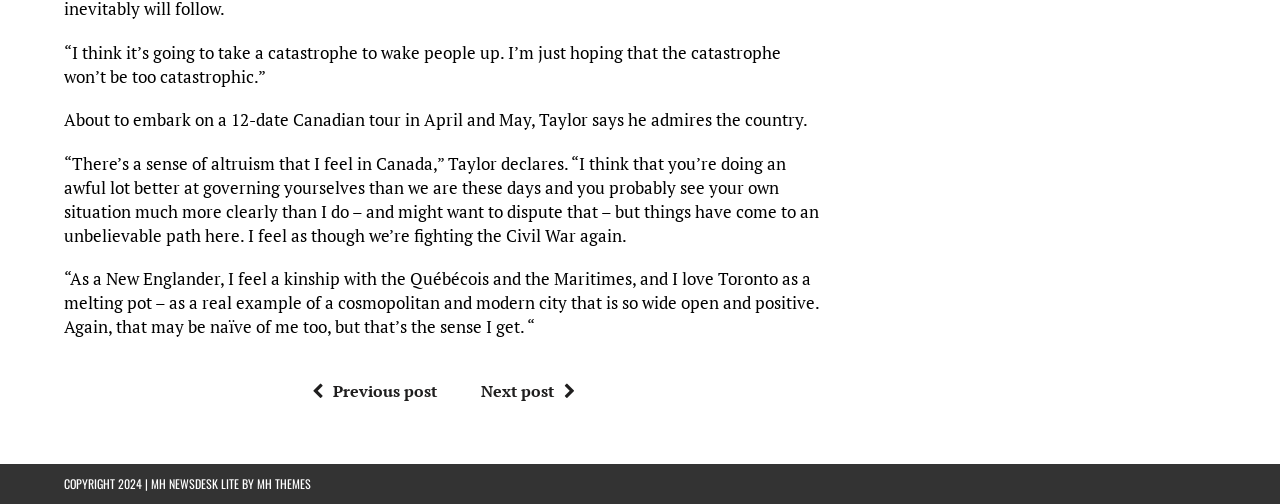What is the relationship between Taylor and the Québécois and the Maritimes?
Look at the image and construct a detailed response to the question.

The answer can be found in the fourth StaticText element, which quotes Taylor as saying 'As a New Englander, I feel a kinship with the Québécois and the Maritimes...'